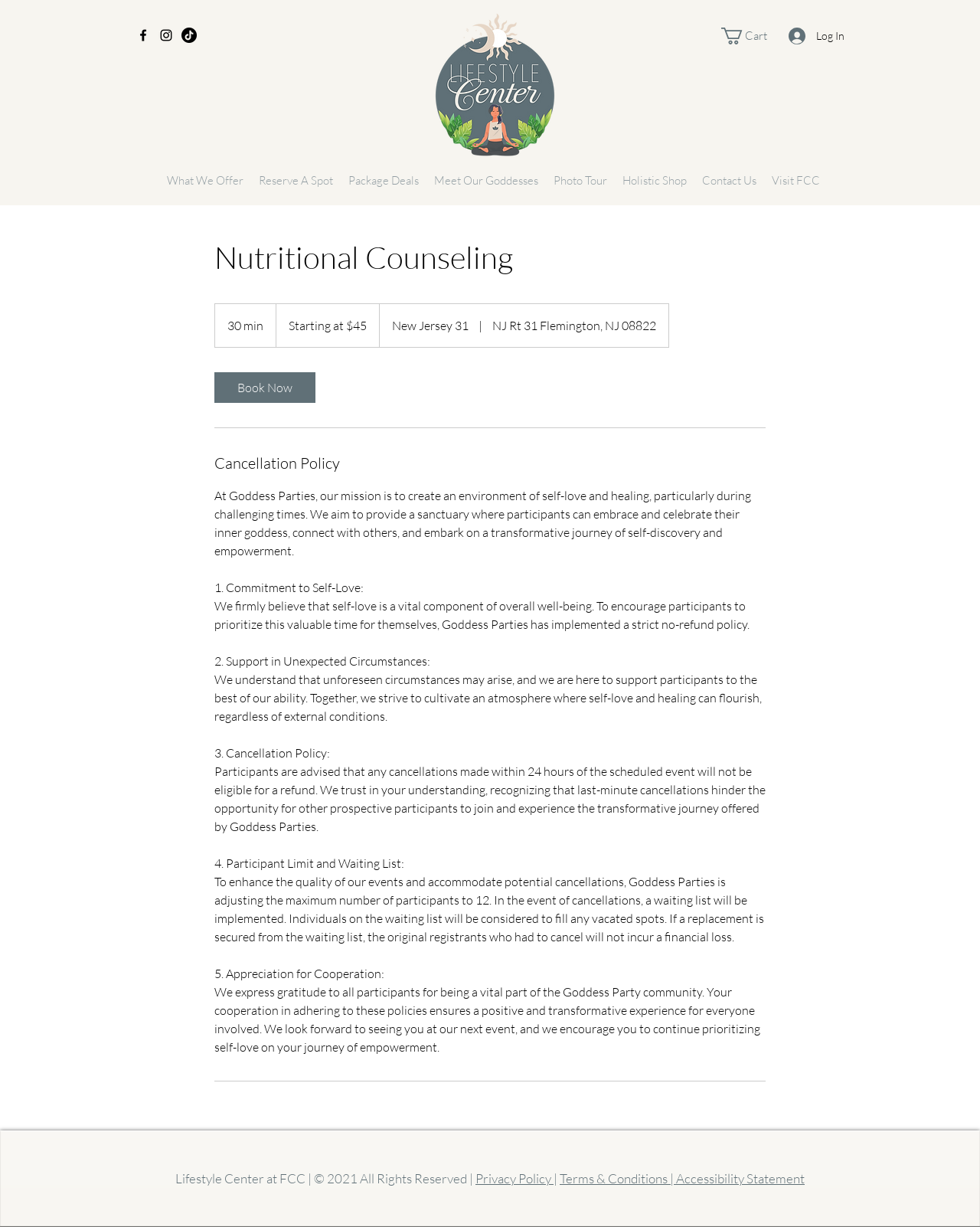How much does a 30-minute nutritional counseling session cost?
Provide a comprehensive and detailed answer to the question.

I found the answer by looking at the details of the nutritional counseling session, which is located in the main content area of the page. The text says '30 min' and 'Starting at $45', indicating that the cost of a 30-minute session starts at $45.